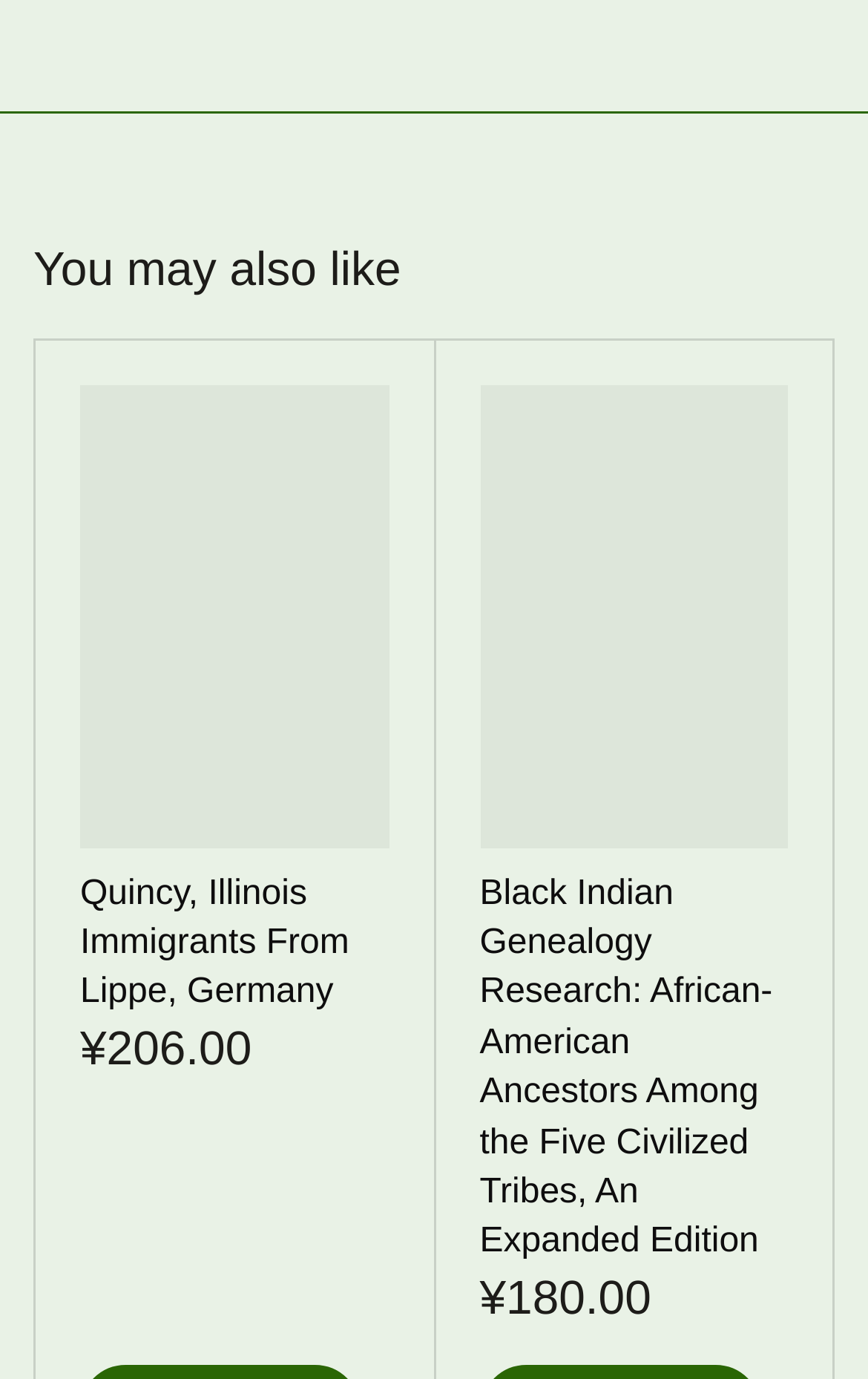What is the price of the first book? Observe the screenshot and provide a one-word or short phrase answer.

¥206.00